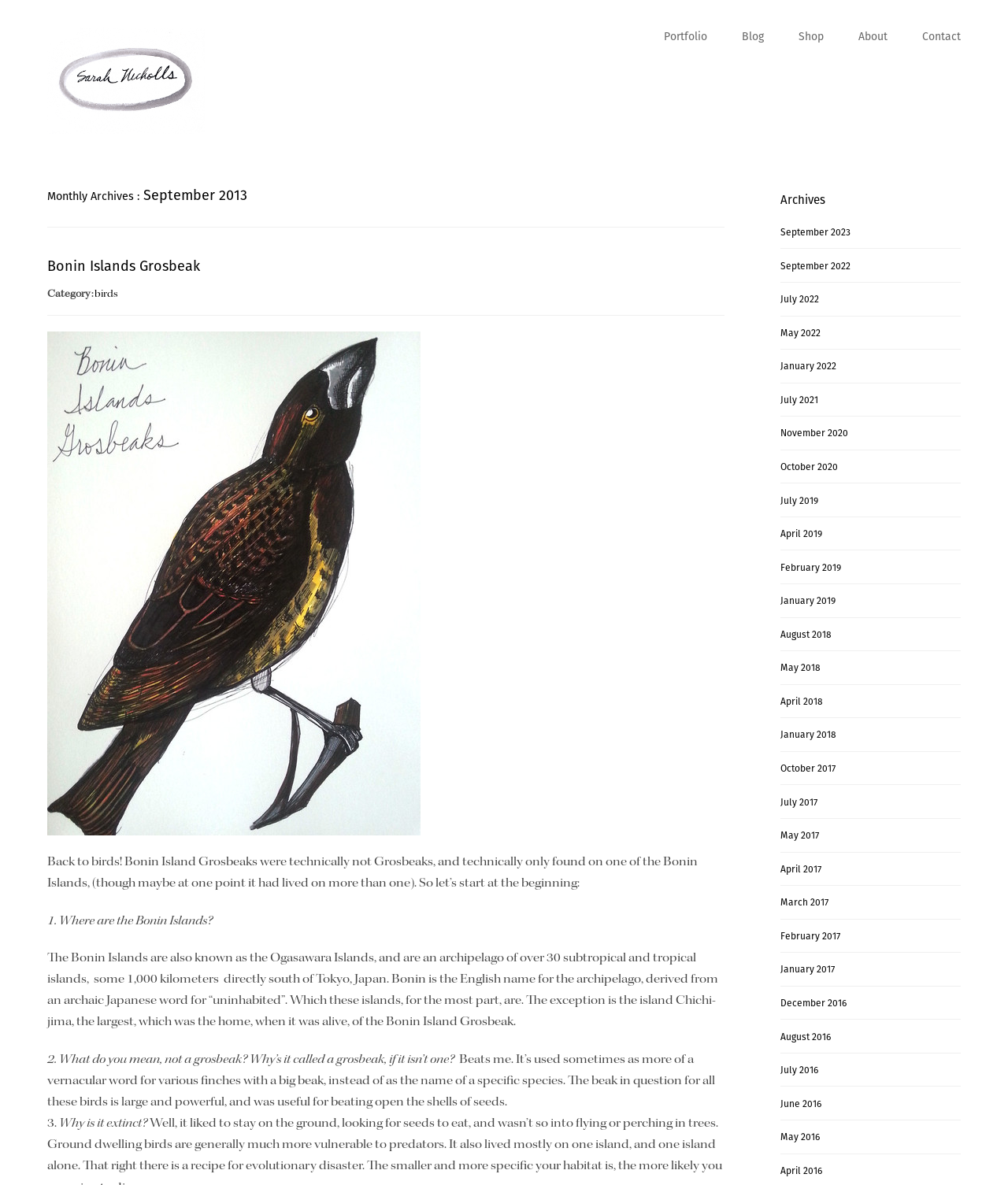By analyzing the image, answer the following question with a detailed response: What is the name of the largest island in the Bonin Islands?

The answer can be found by reading the text in the blog post, which states that the largest island in the Bonin Islands is Chichi-jima, which was the home of the Bonin Island Grosbeak.